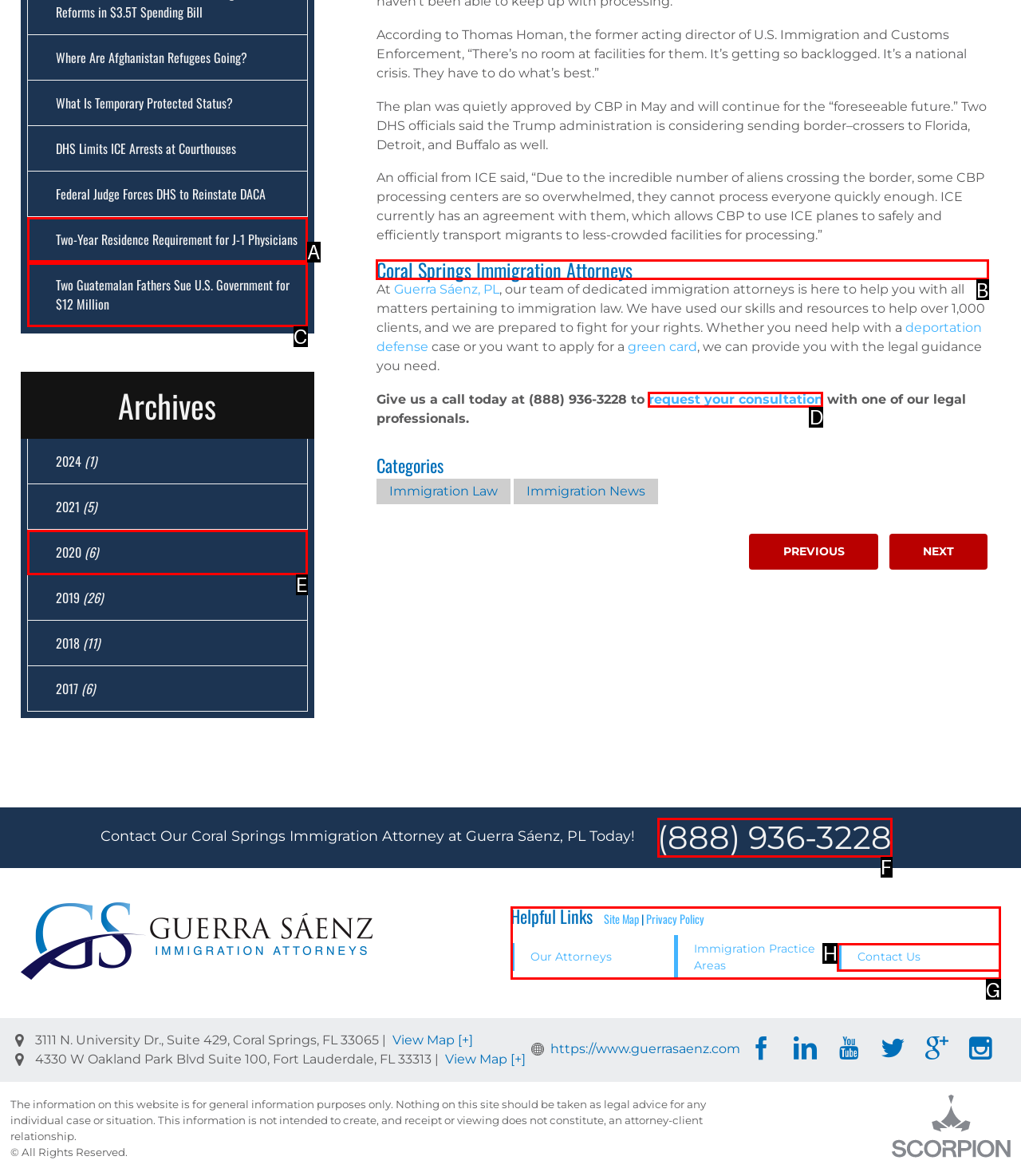Which lettered option should I select to achieve the task: Click the 'Coral Springs Immigration Attorneys' heading according to the highlighted elements in the screenshot?

B